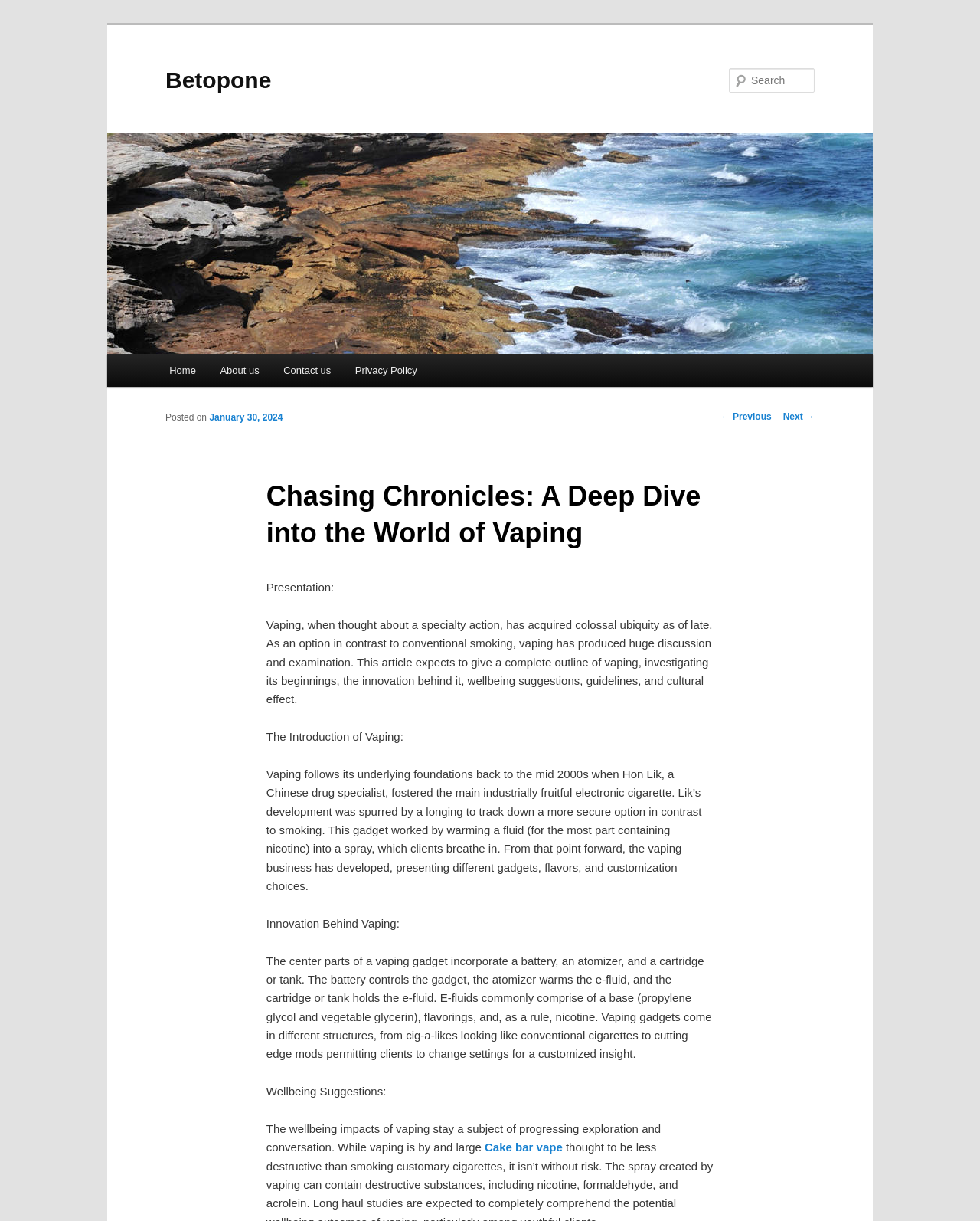Give a comprehensive overview of the webpage, including key elements.

This webpage is about vaping, with a focus on providing a comprehensive overview of the topic. At the top left, there is a link to skip to the primary content. Below that, there is a heading with the title "Betopone" and a link to the same, accompanied by an image of the same name. 

On the top right, there is a search bar with a label "Search" and a textbox to input search queries. 

The main menu is located below the search bar, with links to "Home", "About us", "Contact us", and "Privacy Policy". 

The main content of the webpage is divided into sections, starting with a heading "Chasing Chronicles: A Deep Dive into the World of Vaping". Below that, there is a subheading "Presentation" followed by a paragraph of text that introduces the topic of vaping as a specialty action that has gained immense popularity recently. 

The next section is titled "The Introduction of Vaping", which discusses the origins of vaping, dating back to the mid-2000s when a Chinese pharmacist created the first commercially successful electronic cigarette. 

This is followed by sections titled "Innovation Behind Vaping", "Health Suggestions", and others, each providing detailed information about the topic. There are also links to related topics, such as "Cake bar vape", scattered throughout the content. 

At the bottom of the page, there are links to navigate to previous and next posts.